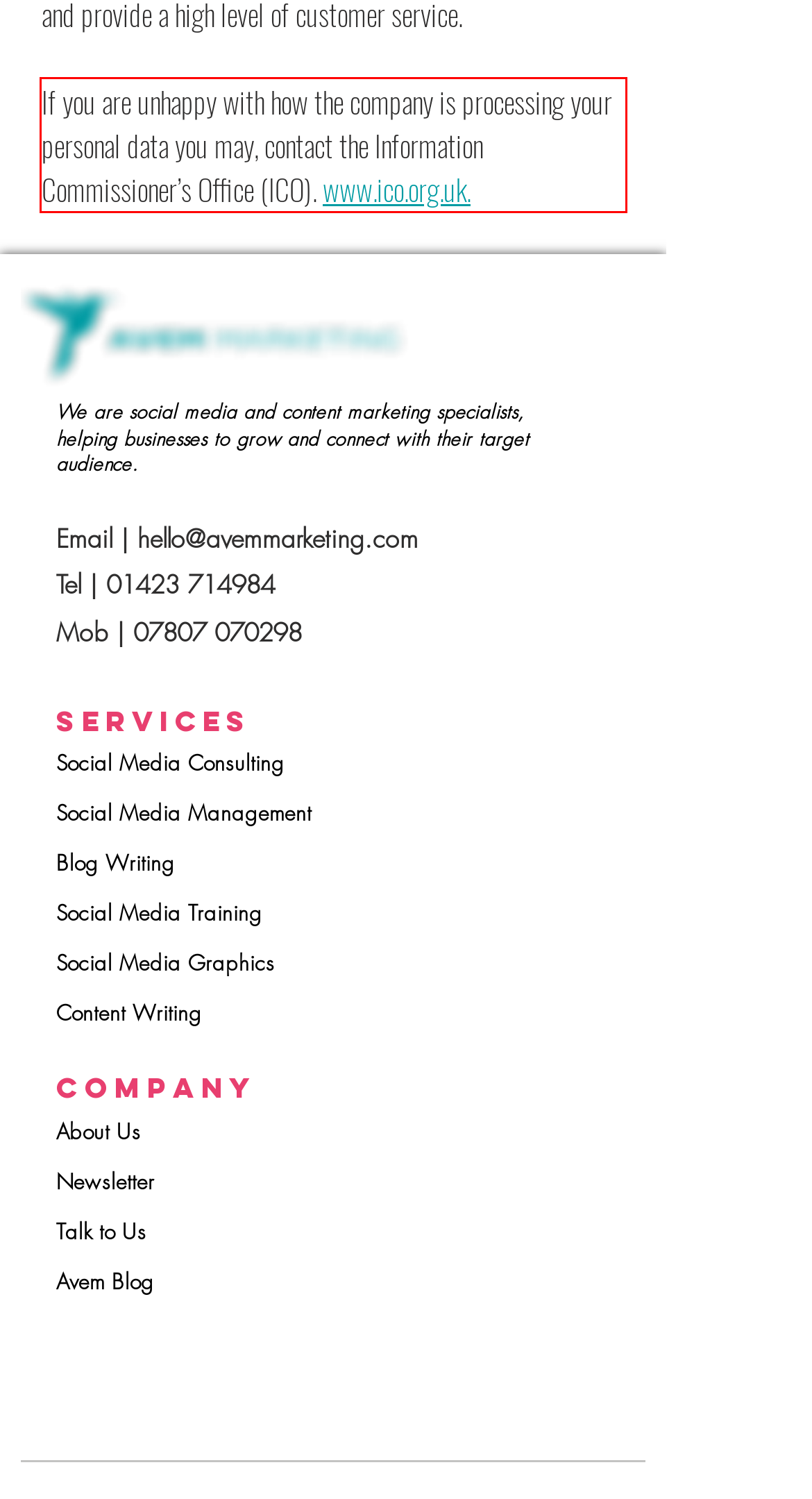Using the provided webpage screenshot, identify and read the text within the red rectangle bounding box.

If you are unhappy with how the company is processing your personal data you may, contact the Information Commissioner’s Office (ICO). www.ico.org.uk.